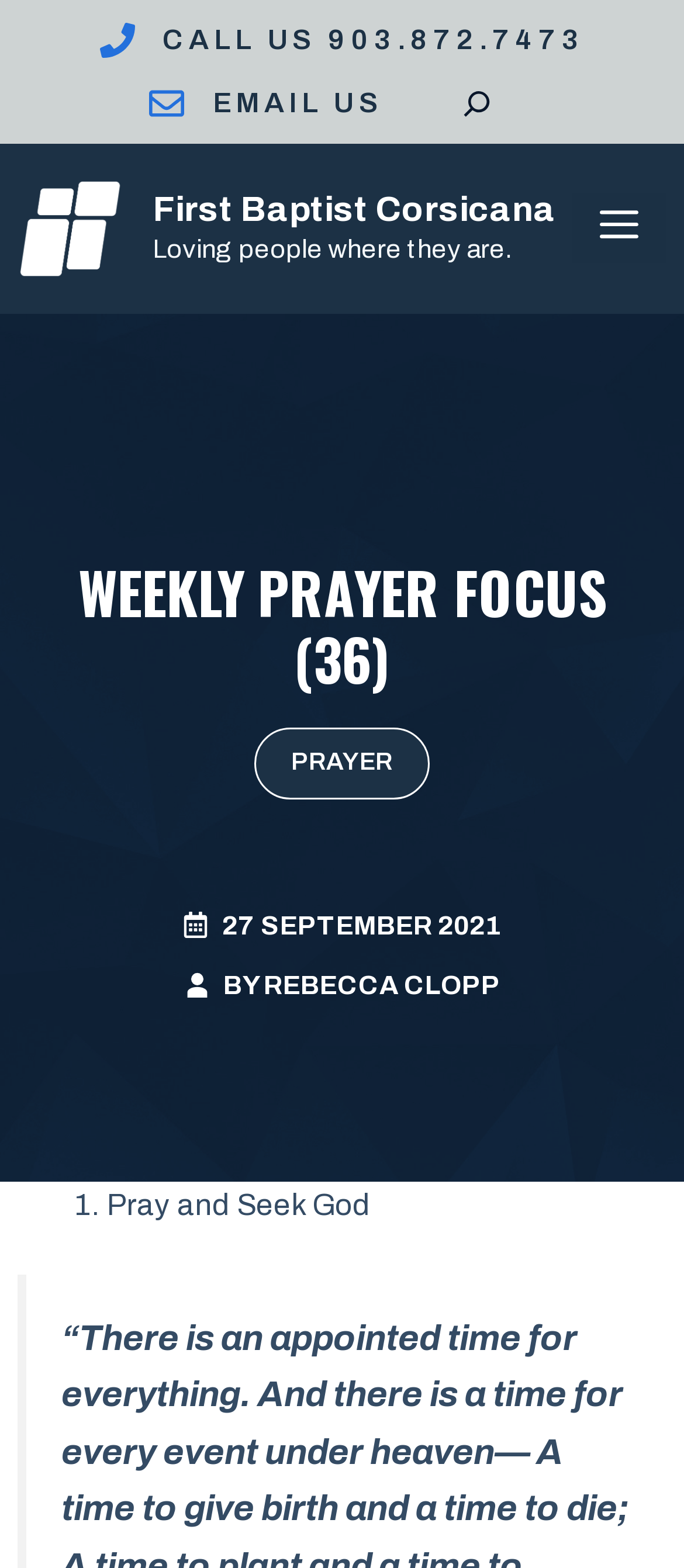Locate the UI element described by Email Us and provide its bounding box coordinates. Use the format (top-left x, top-left y, bottom-right x, bottom-right y) with all values as floating point numbers between 0 and 1.

[0.311, 0.056, 0.561, 0.075]